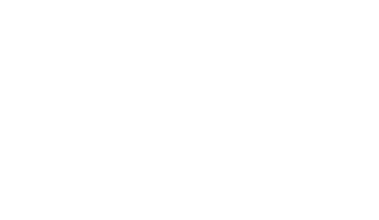What is the goal of adapting educational initiatives?
Kindly answer the question with as much detail as you can.

The goal of adapting educational initiatives is to meet the evolving expectations of employers, as emphasized by OECD officials in the forum. This is necessary to enhance the skills and professional opportunities for youth in a rapidly changing labor market.